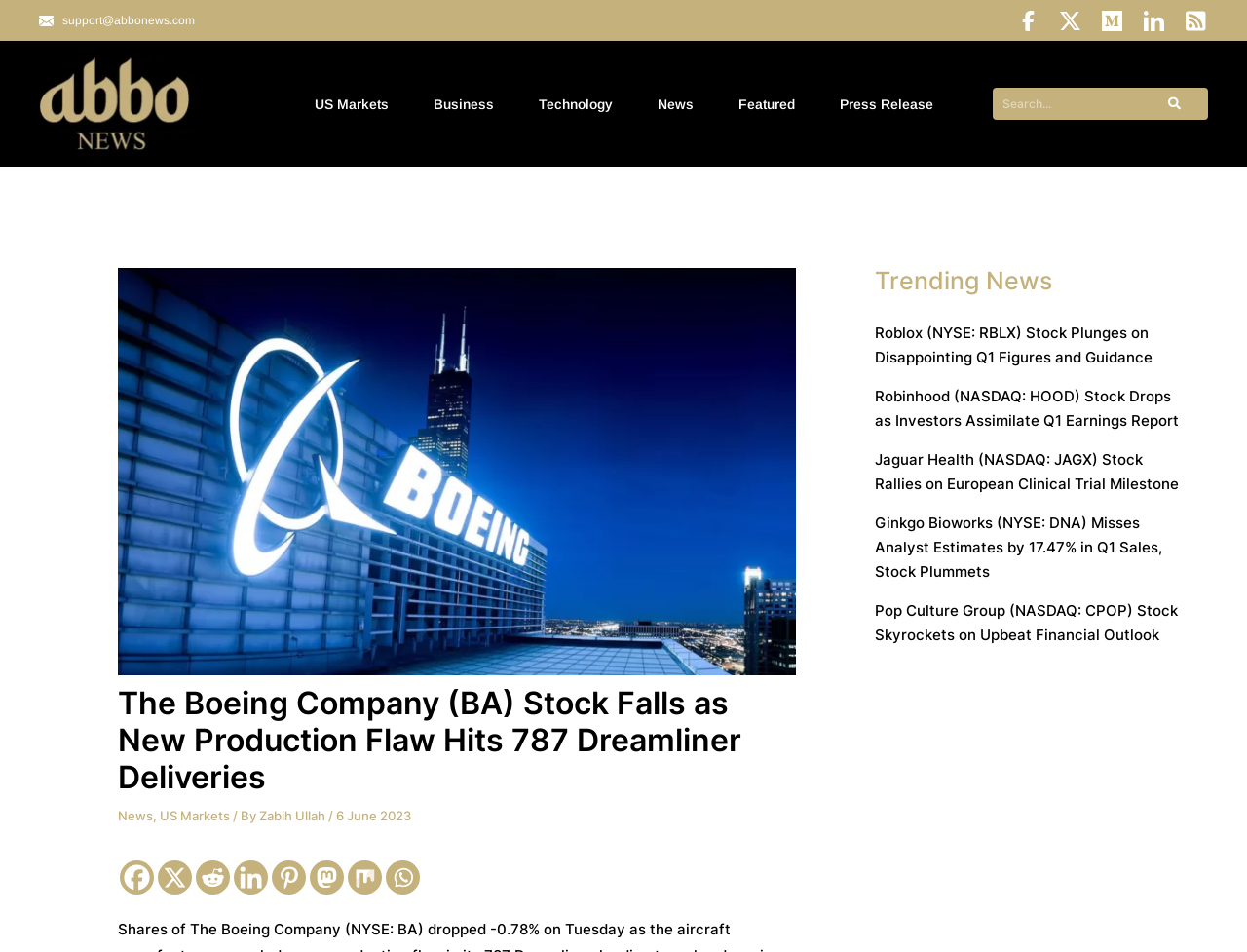How many social media links are available?
Examine the image and give a concise answer in one word or a short phrase.

8